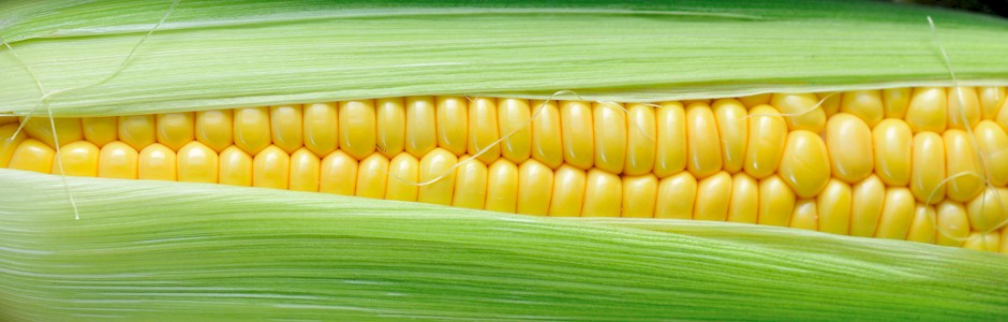What is the significance of the arrangement of kernels?
From the screenshot, supply a one-word or short-phrase answer.

Freshness and quality